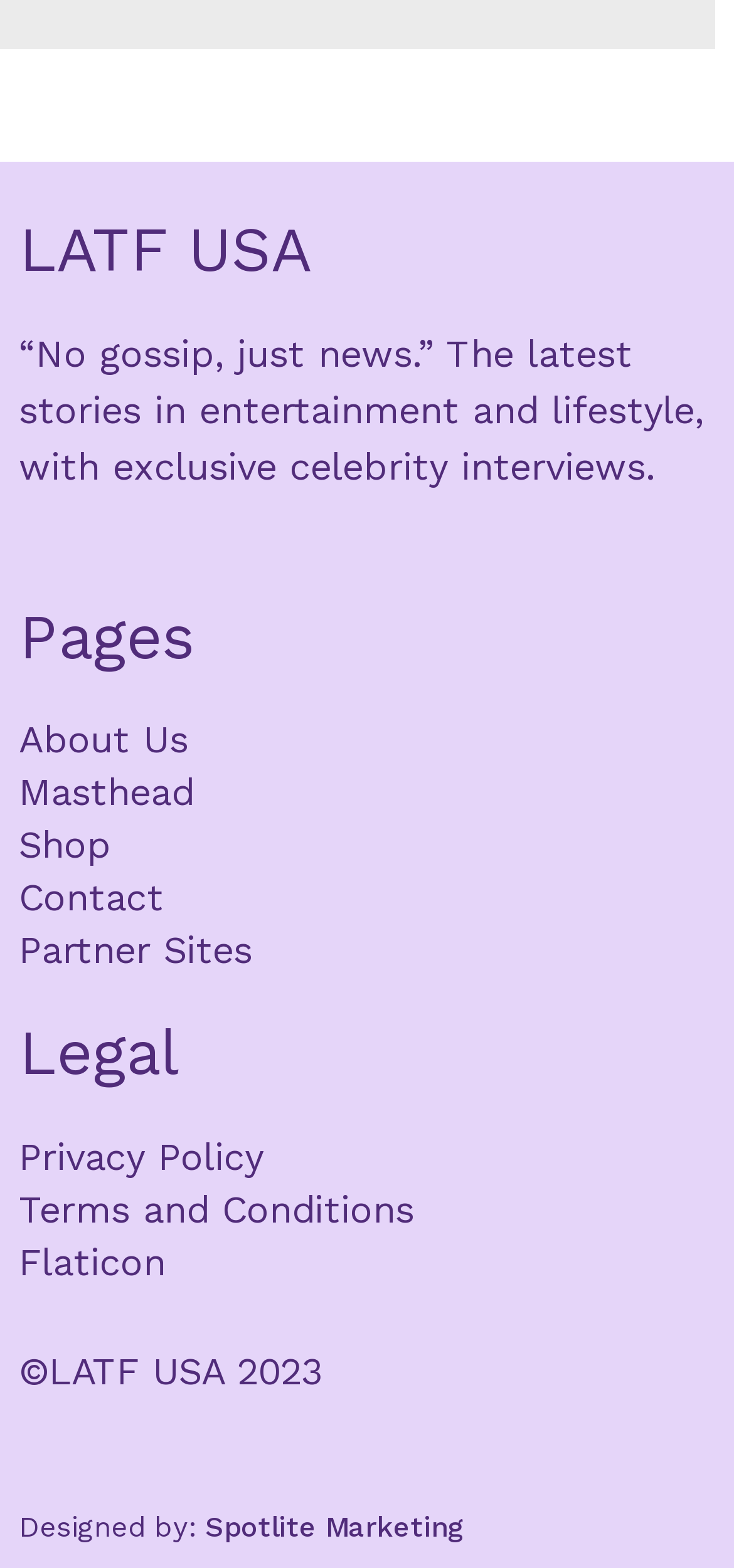Identify the bounding box coordinates of the element to click to follow this instruction: 'Close the alert'. Ensure the coordinates are four float values between 0 and 1, provided as [left, top, right, bottom].

None